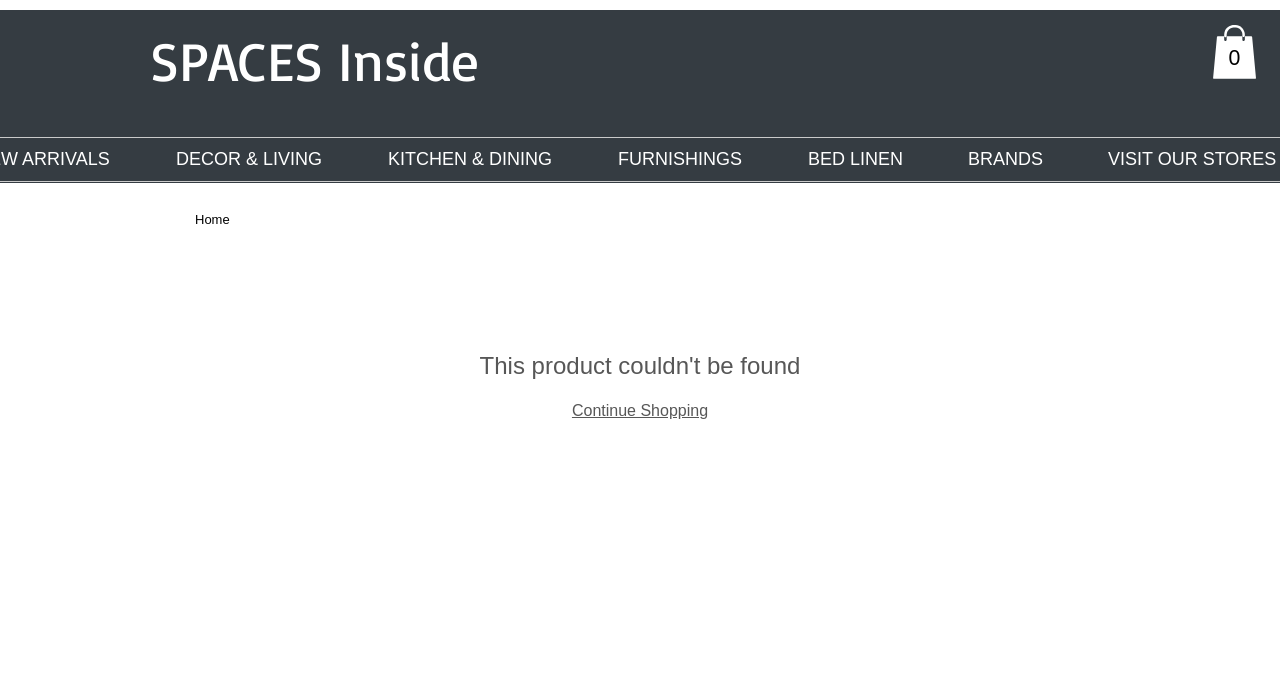Specify the bounding box coordinates of the area to click in order to follow the given instruction: "Click on the 'SPACES Inside' link."

[0.117, 0.046, 0.374, 0.138]